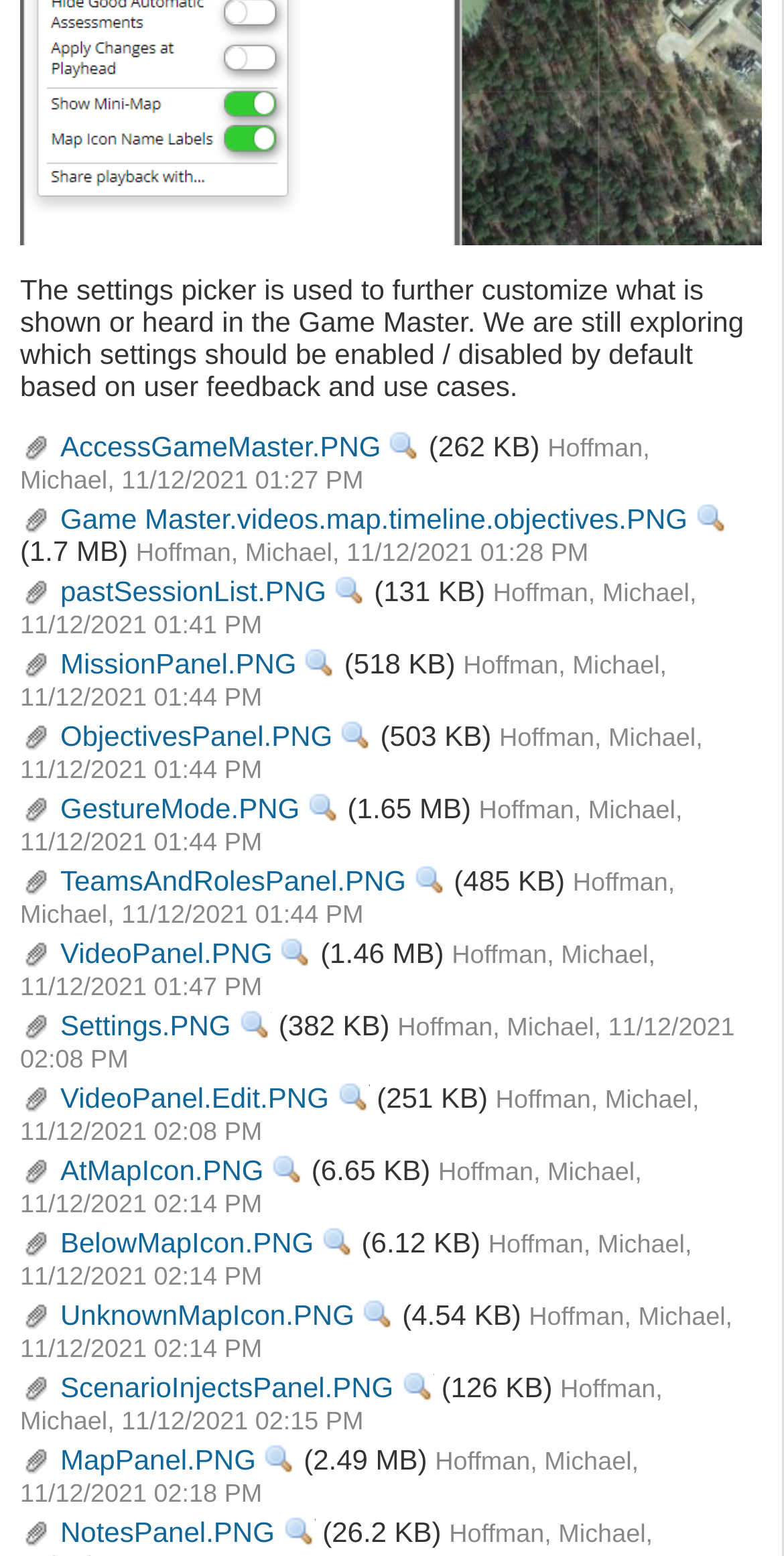Locate the bounding box coordinates of the region to be clicked to comply with the following instruction: "View Mission Panel image". The coordinates must be four float numbers between 0 and 1, in the form [left, top, right, bottom].

[0.026, 0.413, 0.378, 0.441]